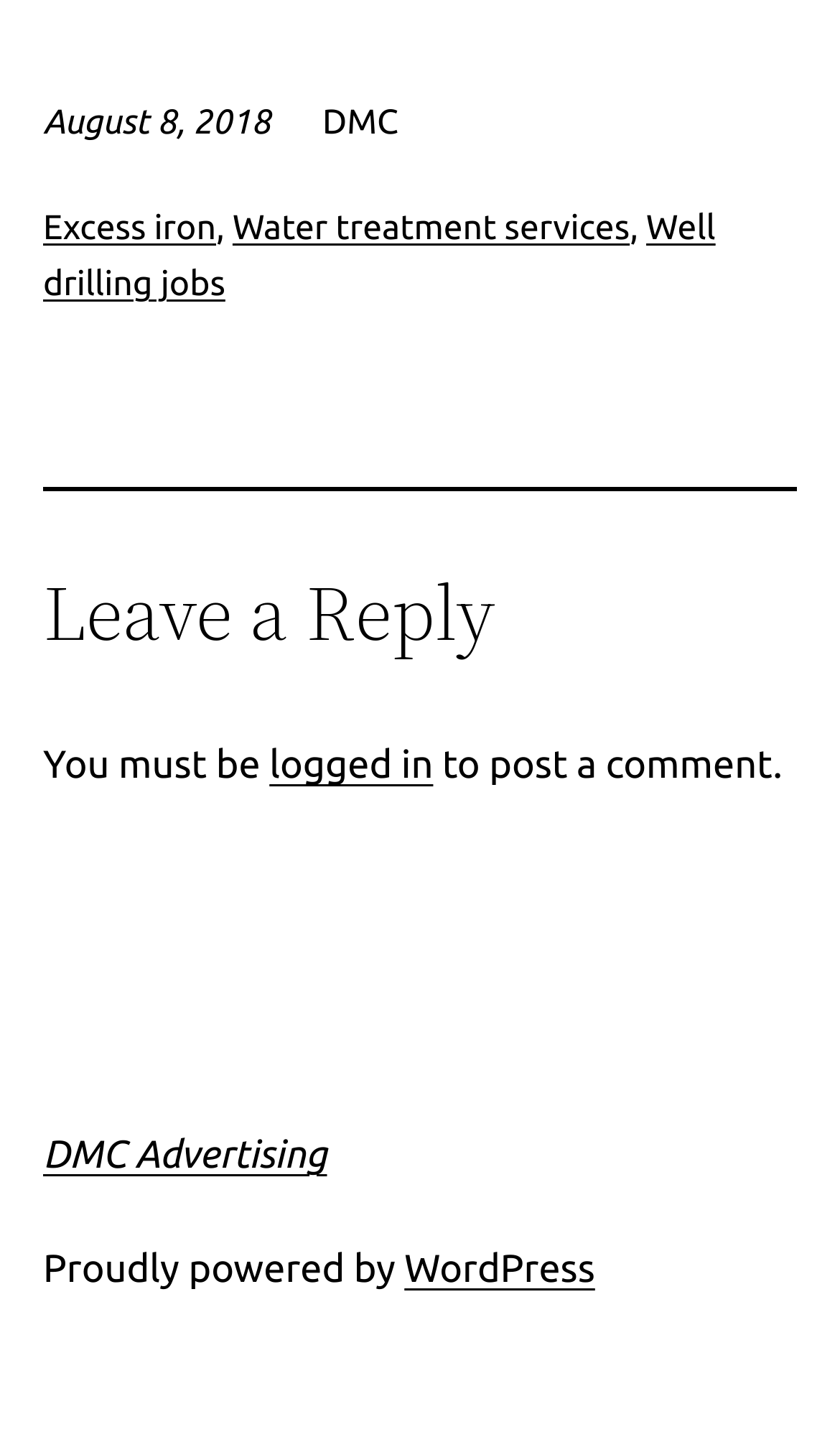What is the date mentioned on the webpage?
Based on the screenshot, provide a one-word or short-phrase response.

August 8, 2018